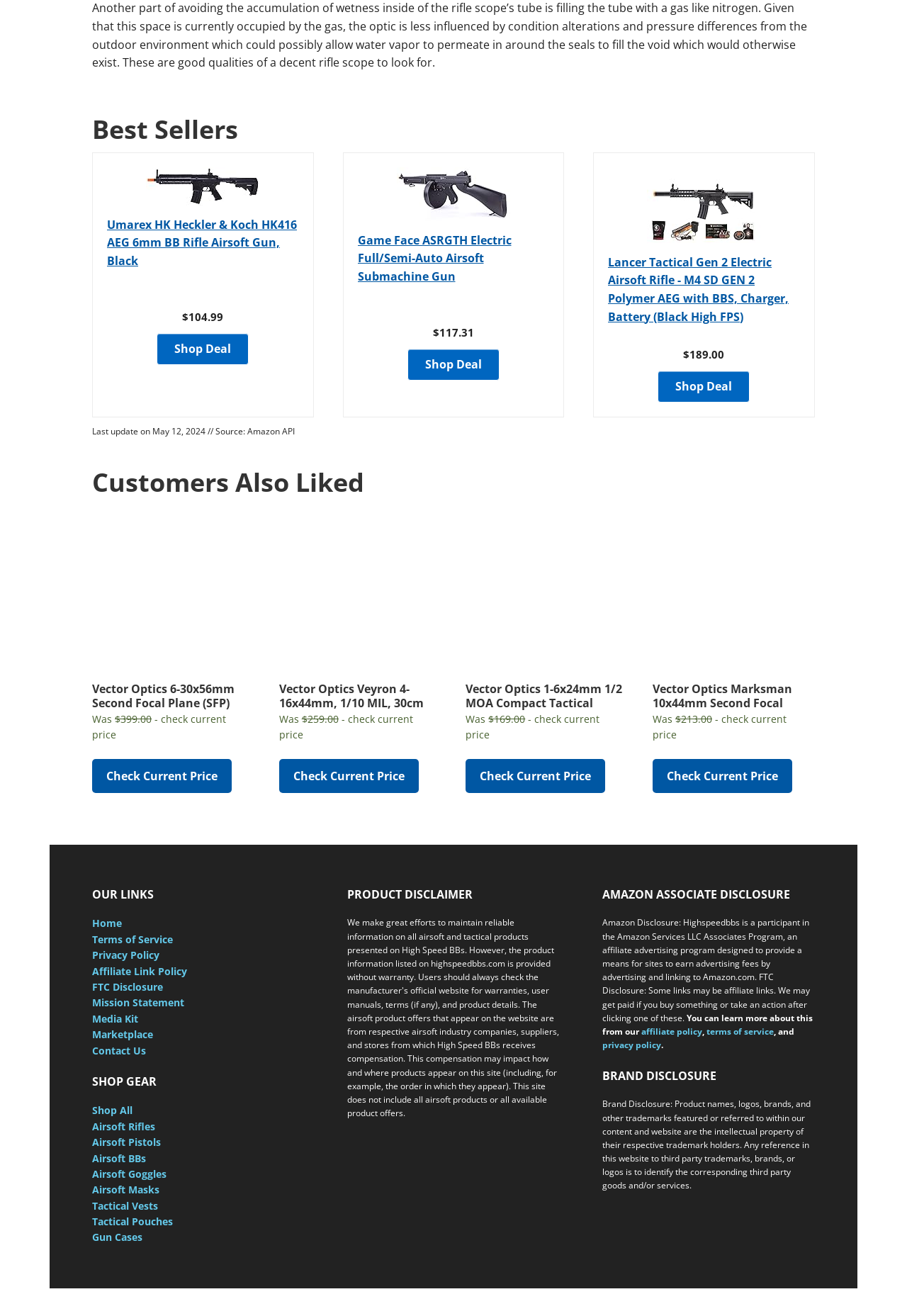Please identify the bounding box coordinates of the region to click in order to complete the given instruction: "View the 'Customers Also Liked' section". The coordinates should be four float numbers between 0 and 1, i.e., [left, top, right, bottom].

[0.102, 0.354, 0.898, 0.379]